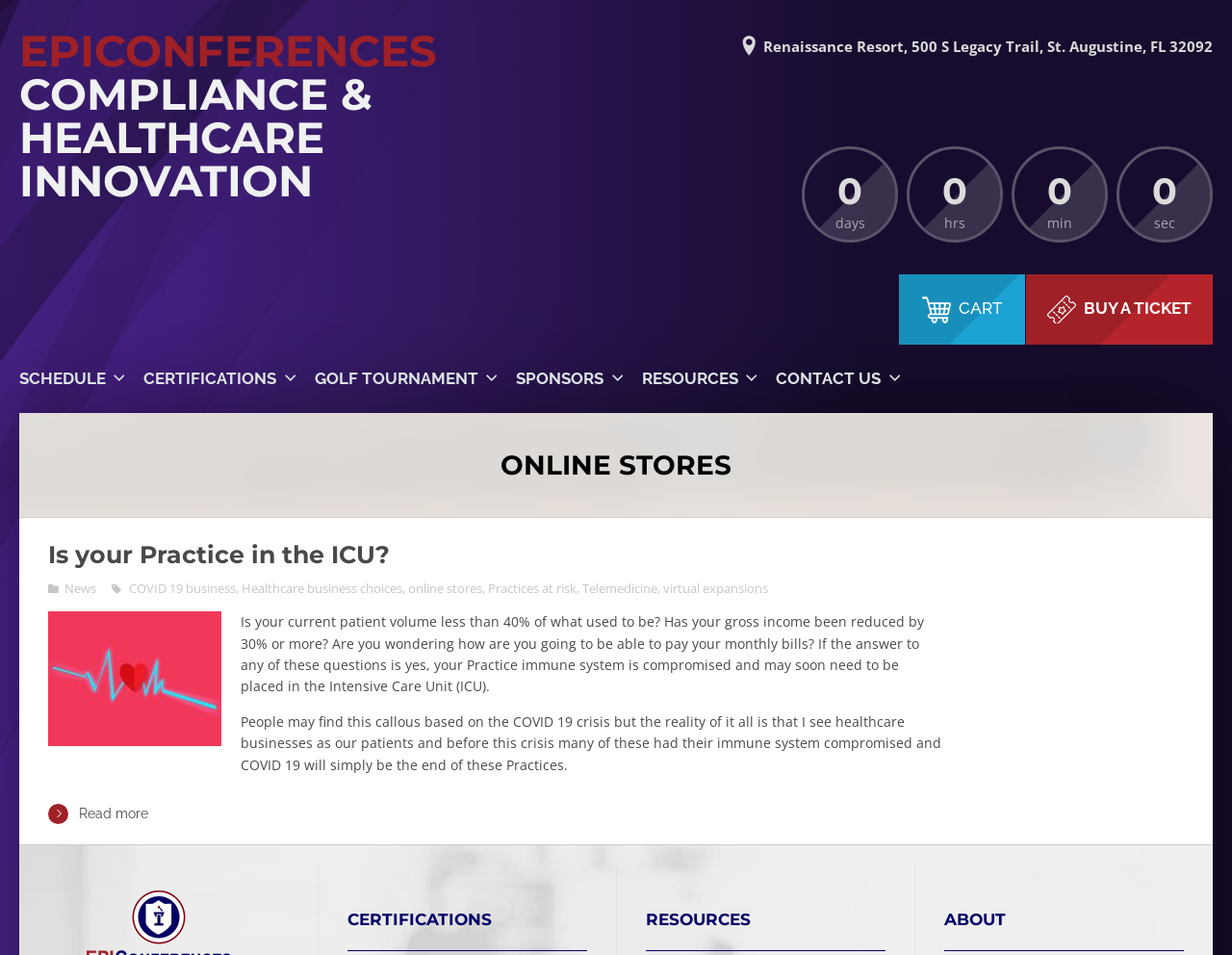Locate the bounding box coordinates of the clickable area needed to fulfill the instruction: "View schedule".

[0.016, 0.361, 0.101, 0.433]